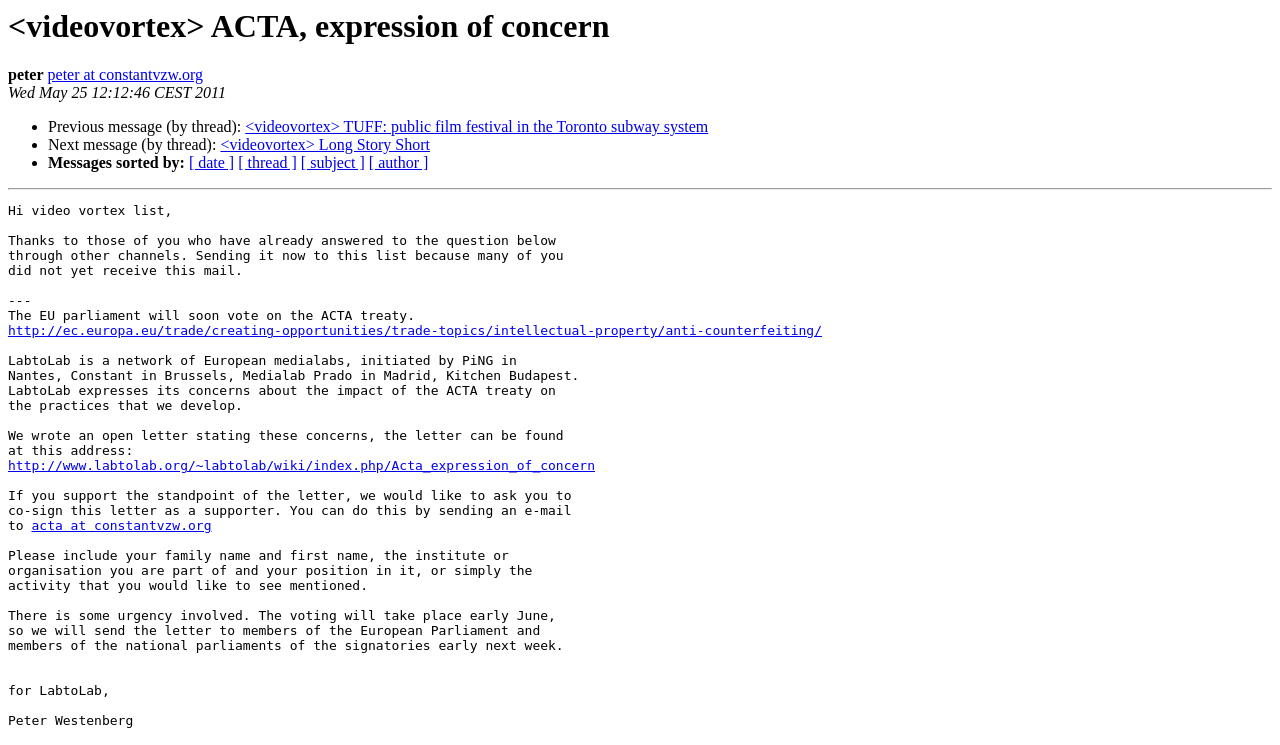Please locate and retrieve the main header text of the webpage.

<videovortex> ACTA, expression of concern